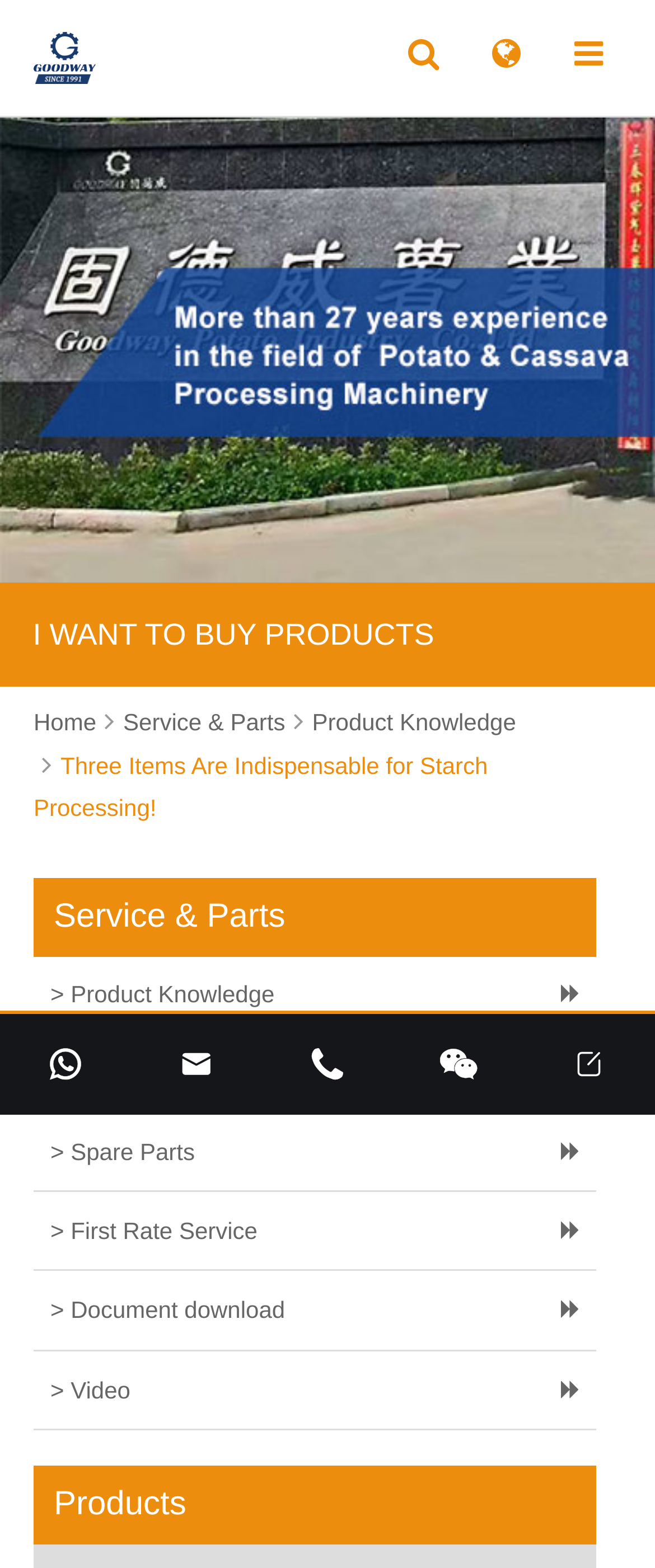Analyze the image and provide a detailed answer to the question: What is the company name on the logo?

By looking at the image element on the top of the webpage, I can see the company logo with the text 'Nanyang Goodway Machinery & Equipment Co., Ltd.' written on it.